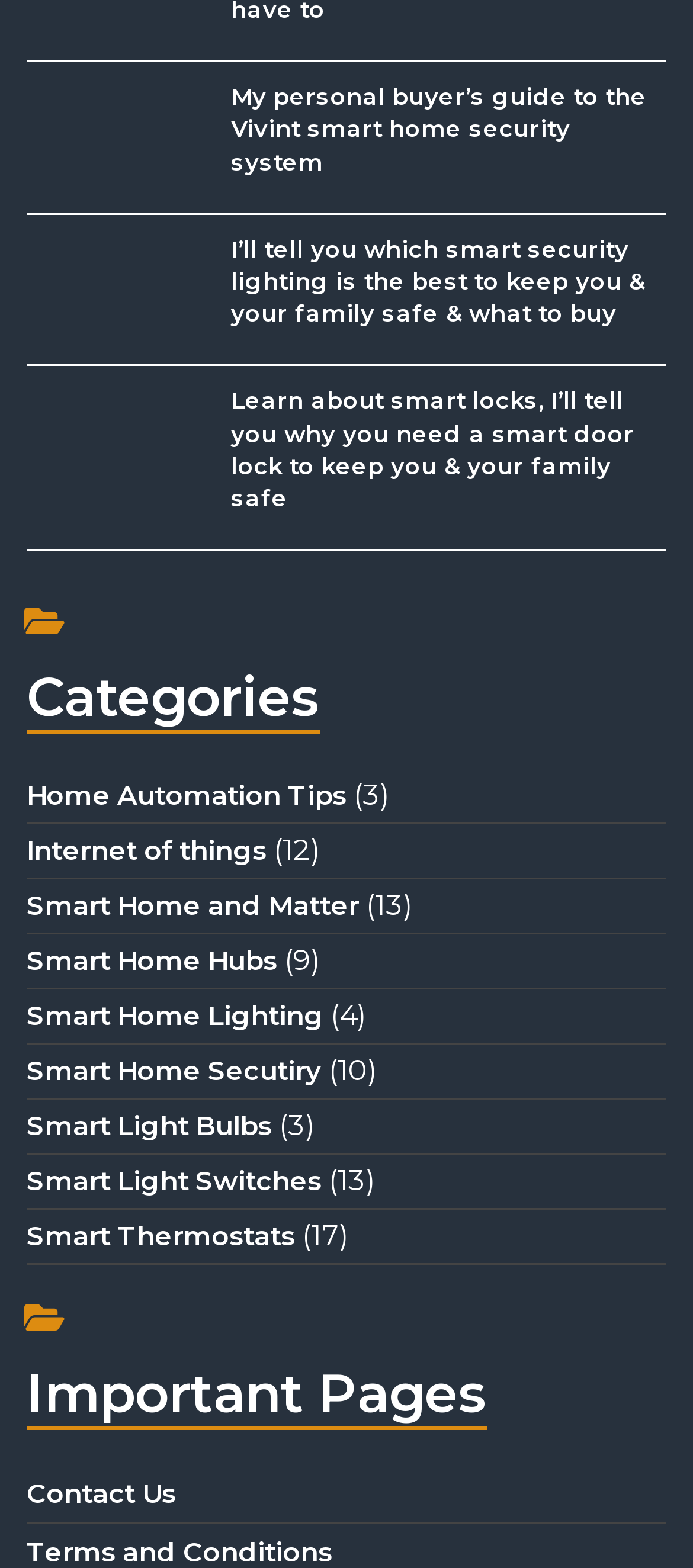What is the purpose of the 'Important Pages' section?
From the image, respond with a single word or phrase.

To provide links to important pages